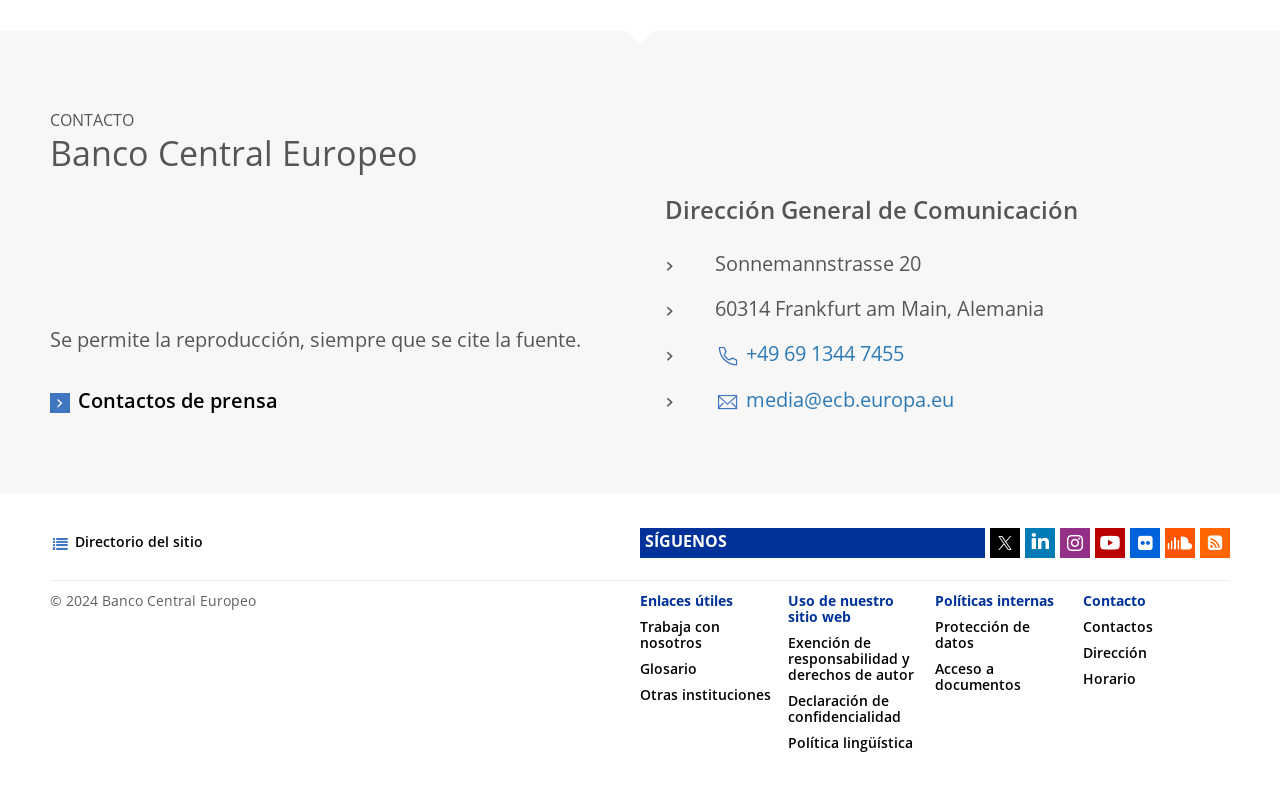Please identify the bounding box coordinates of the region to click in order to complete the task: "Contact the European Central Bank". The coordinates must be four float numbers between 0 and 1, specified as [left, top, right, bottom].

[0.559, 0.426, 0.706, 0.451]